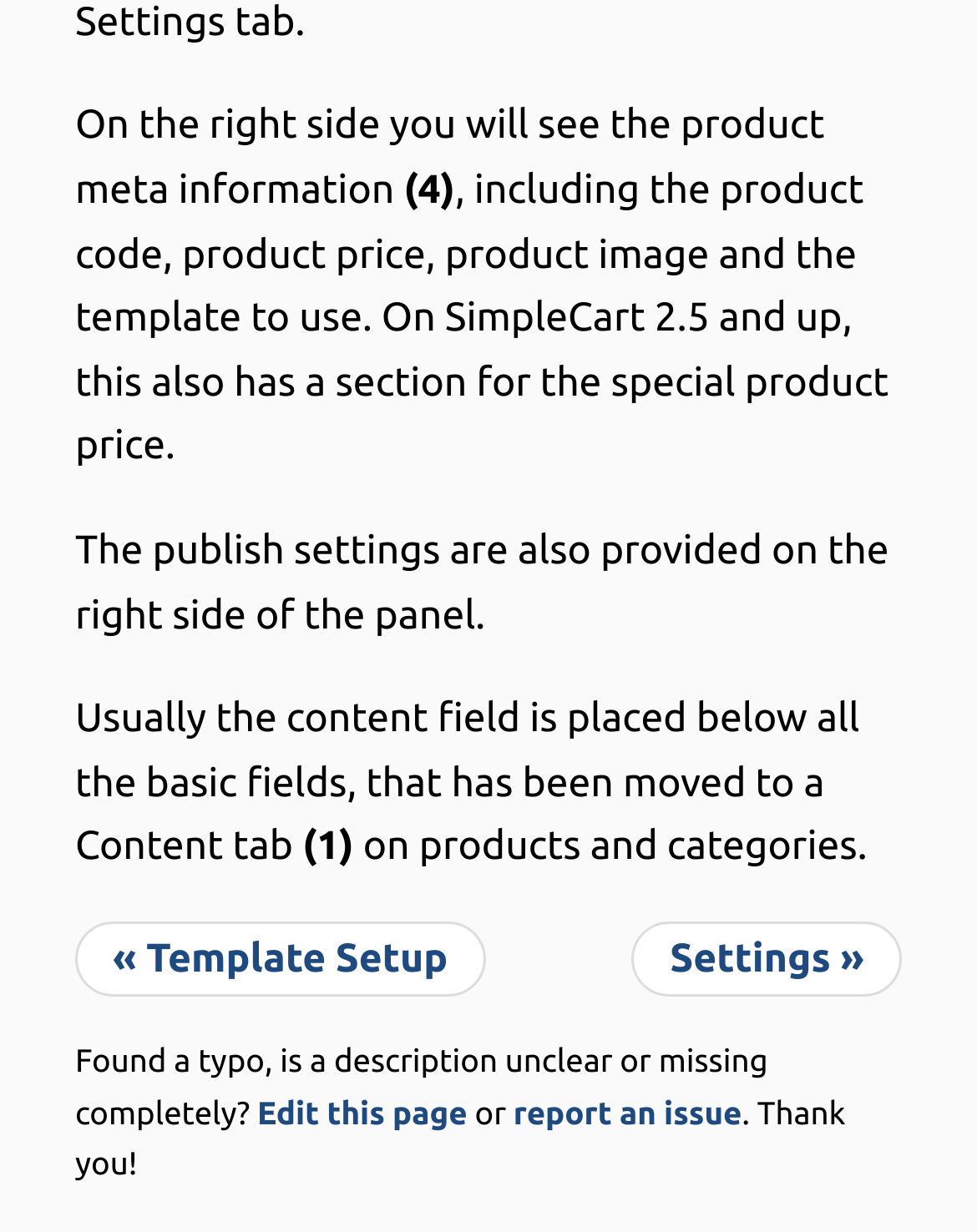With reference to the screenshot, provide a detailed response to the question below:
Where is the content field usually placed?

The text states that 'Usually the content field is placed below all the basic fields', but notes that it has been moved to a Content tab in this case.